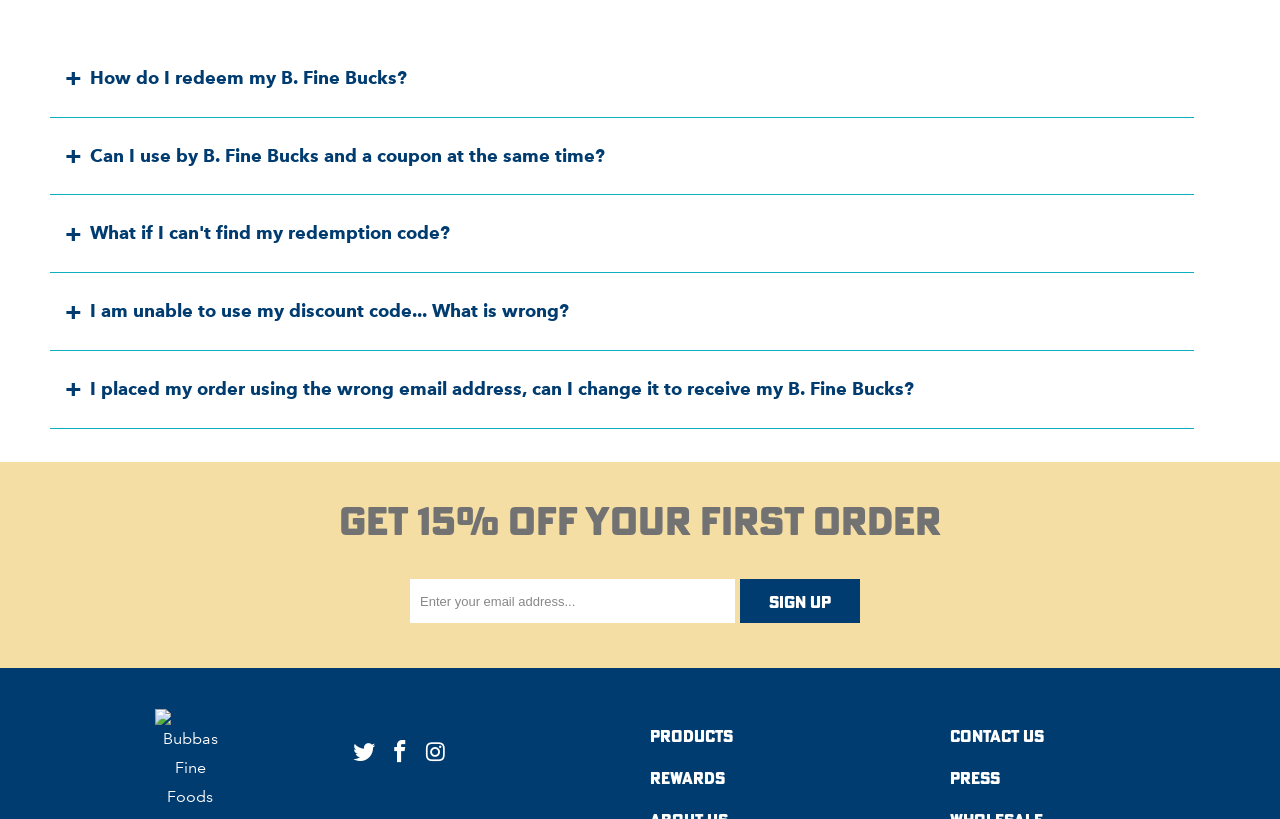Based on the visual content of the image, answer the question thoroughly: How many social media links are present?

The webpage has three social media links represented by icons, which are likely links to the company's social media profiles.